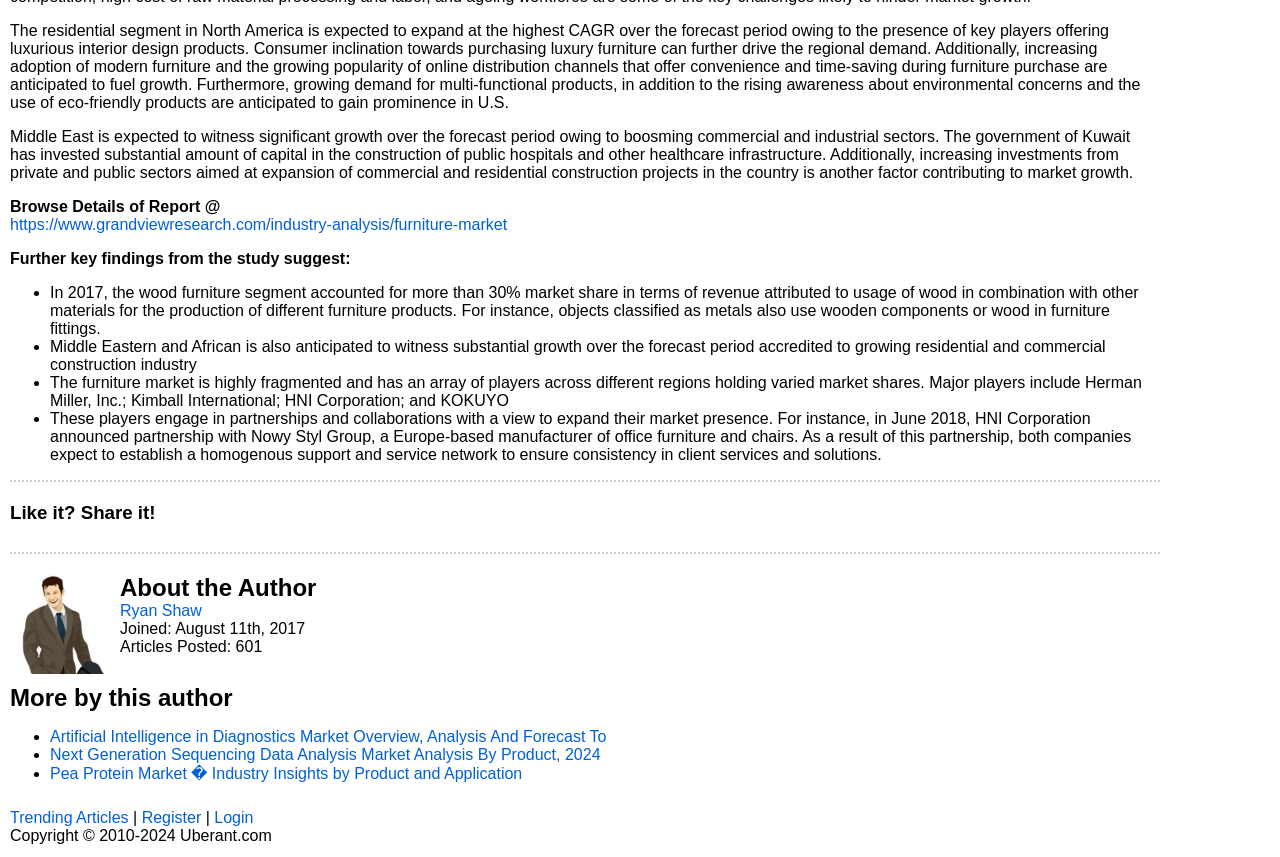Locate the bounding box for the described UI element: "Register". Ensure the coordinates are four float numbers between 0 and 1, formatted as [left, top, right, bottom].

[0.111, 0.944, 0.157, 0.964]